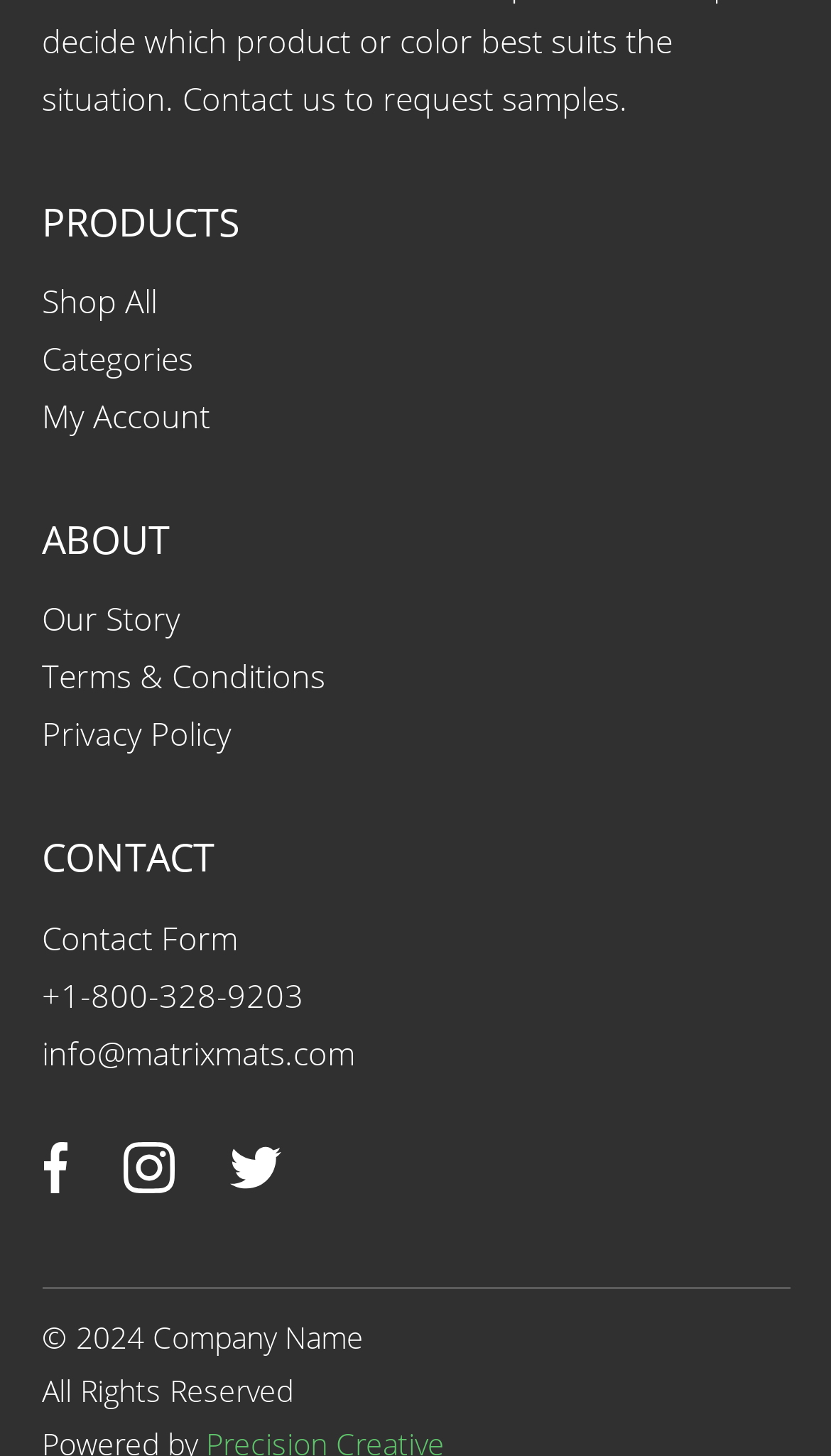Using the details in the image, give a detailed response to the question below:
What is the copyright year?

I found a StaticText element with the text '© 2024 Company Name', which indicates the copyright year.